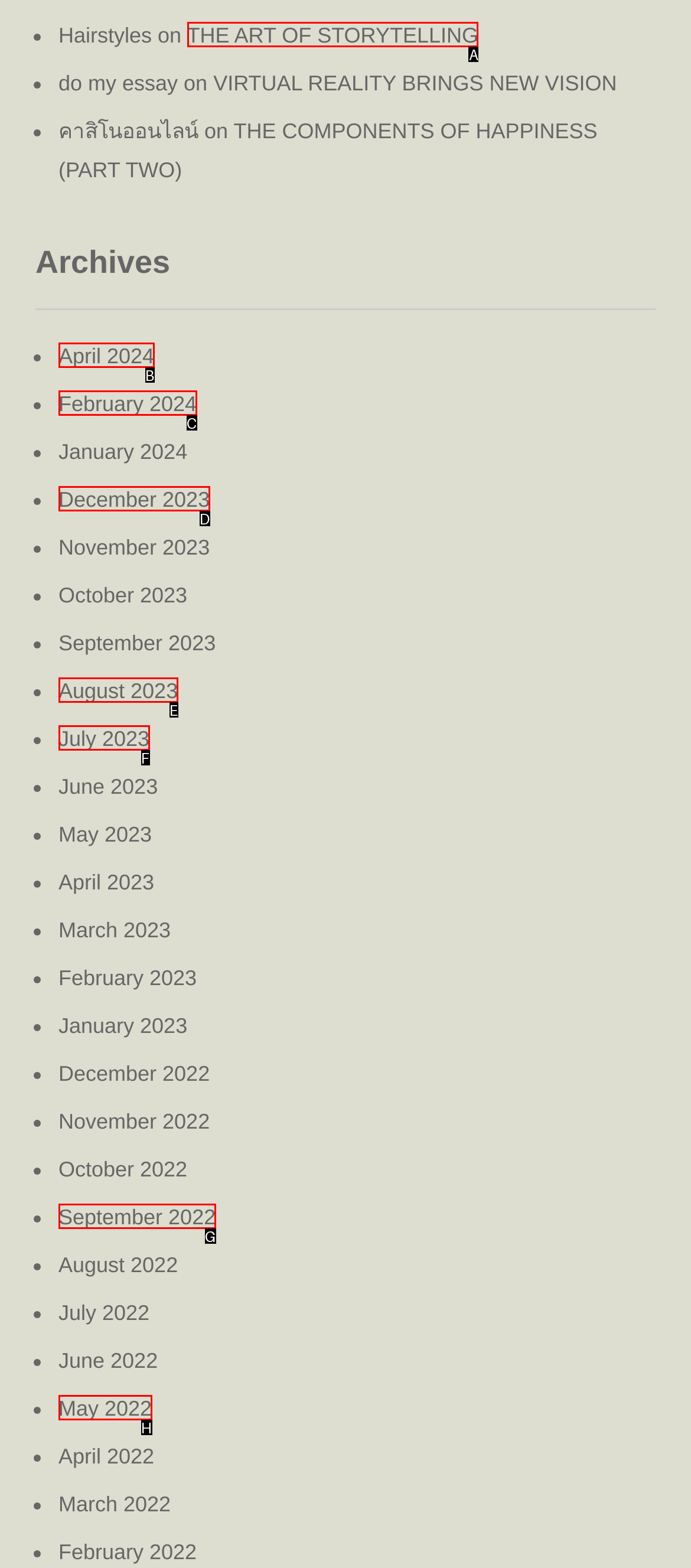Select the letter of the option that should be clicked to achieve the specified task: read THE ART OF STORYTELLING. Respond with just the letter.

A